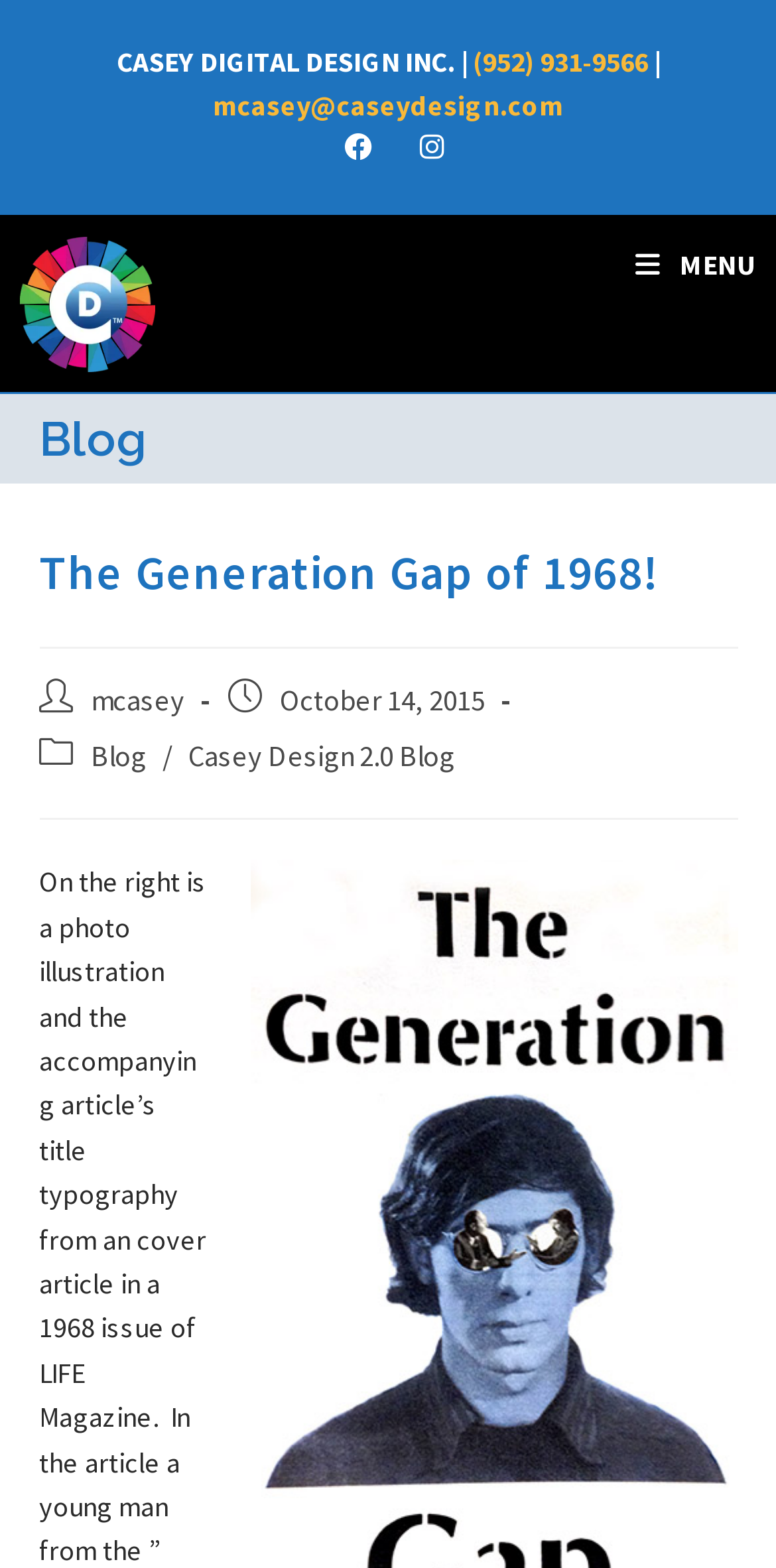Could you indicate the bounding box coordinates of the region to click in order to complete this instruction: "Visit AI and Tech News".

None